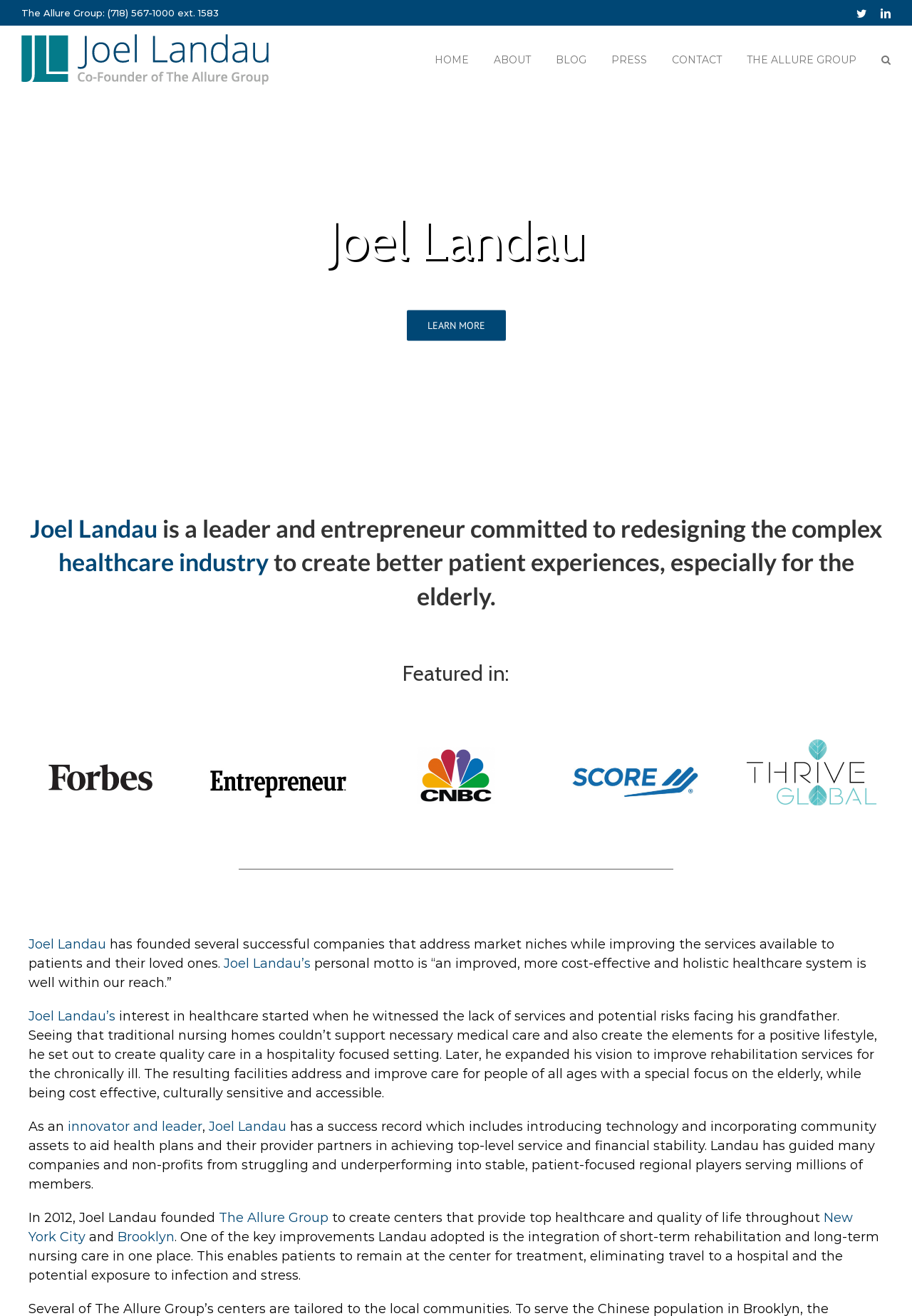What is the focus of Joel Landau's healthcare vision?
Refer to the image and answer the question using a single word or phrase.

Elderly